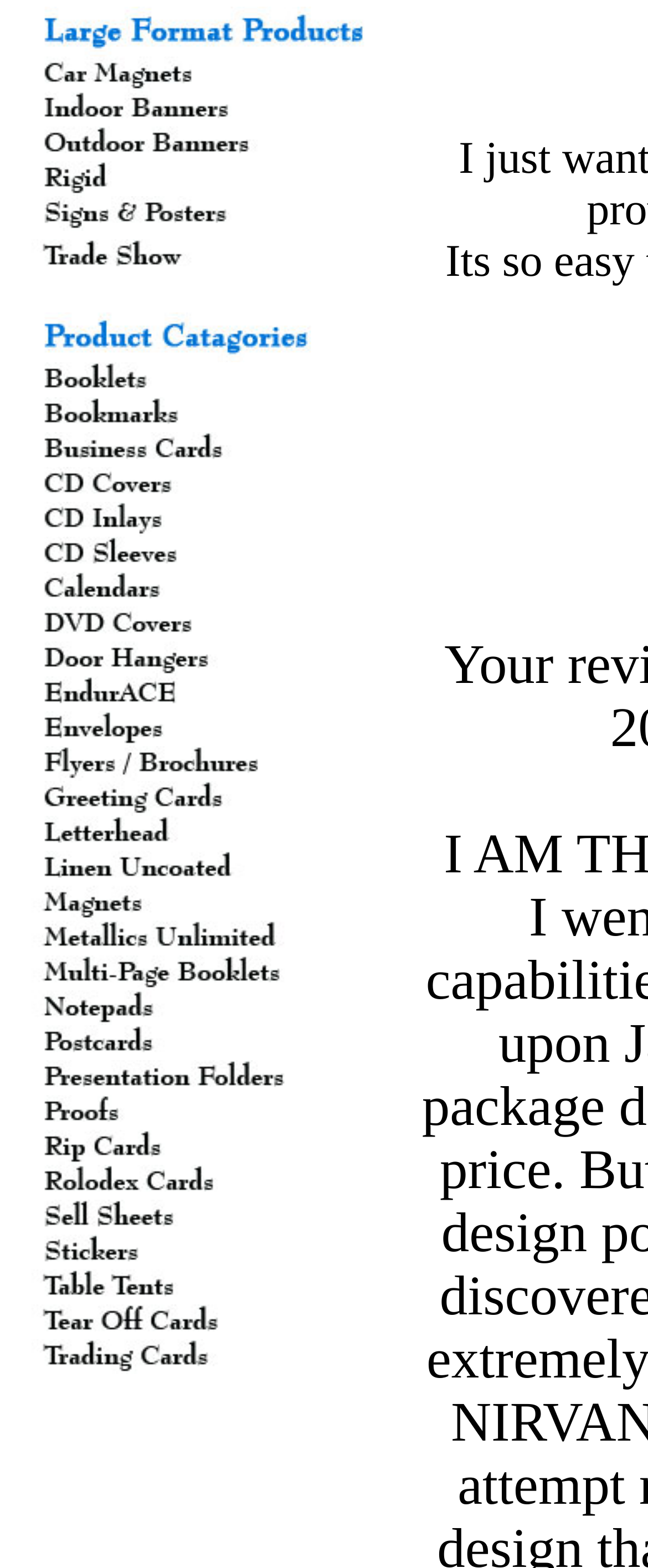Using the element description: "name="Rip Cards"", determine the bounding box coordinates for the specified UI element. The coordinates should be four float numbers between 0 and 1, [left, top, right, bottom].

[0.028, 0.729, 0.595, 0.747]